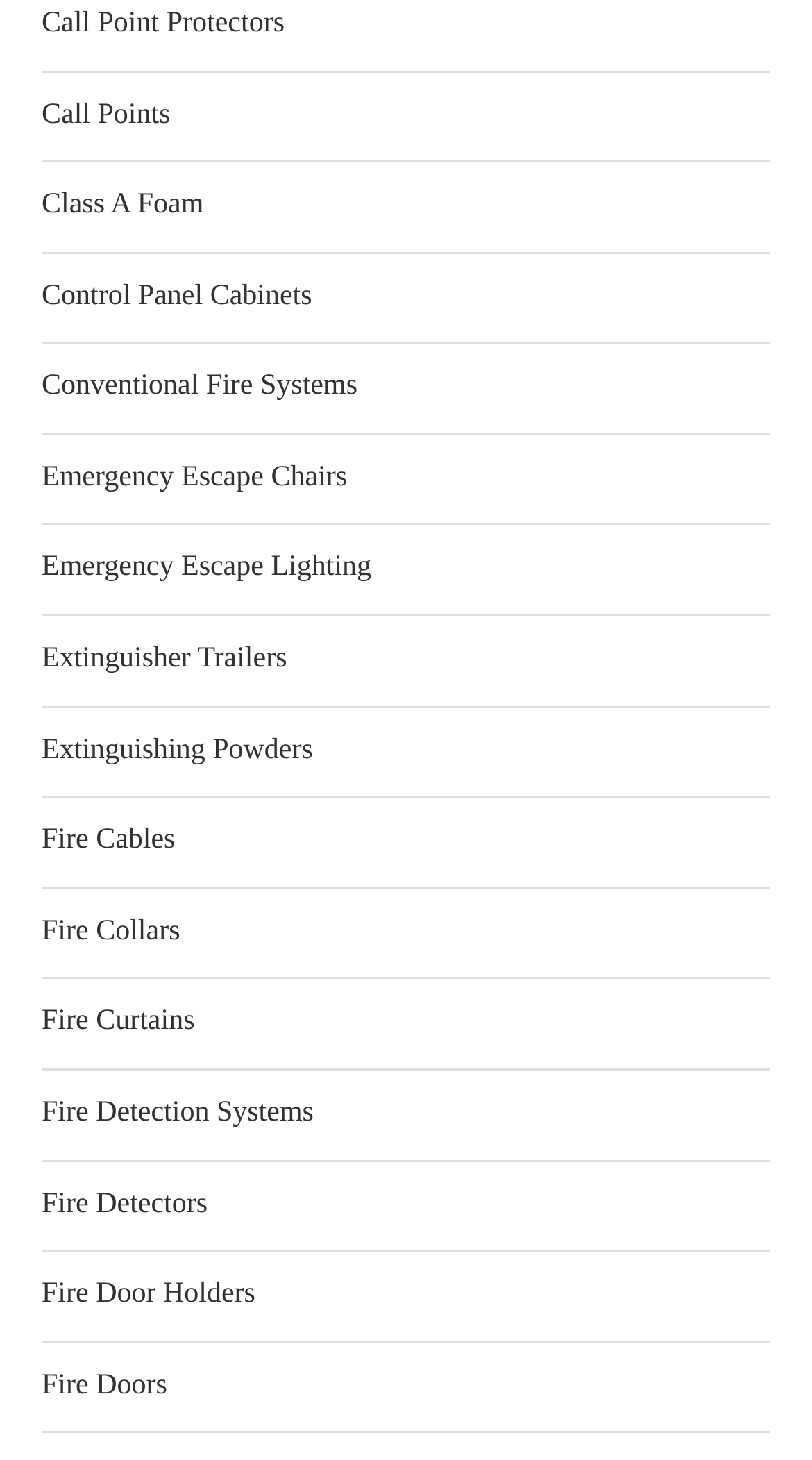Locate the bounding box coordinates for the element described below: "Conventional Fire Systems". The coordinates must be four float values between 0 and 1, formatted as [left, top, right, bottom].

[0.051, 0.254, 0.44, 0.276]